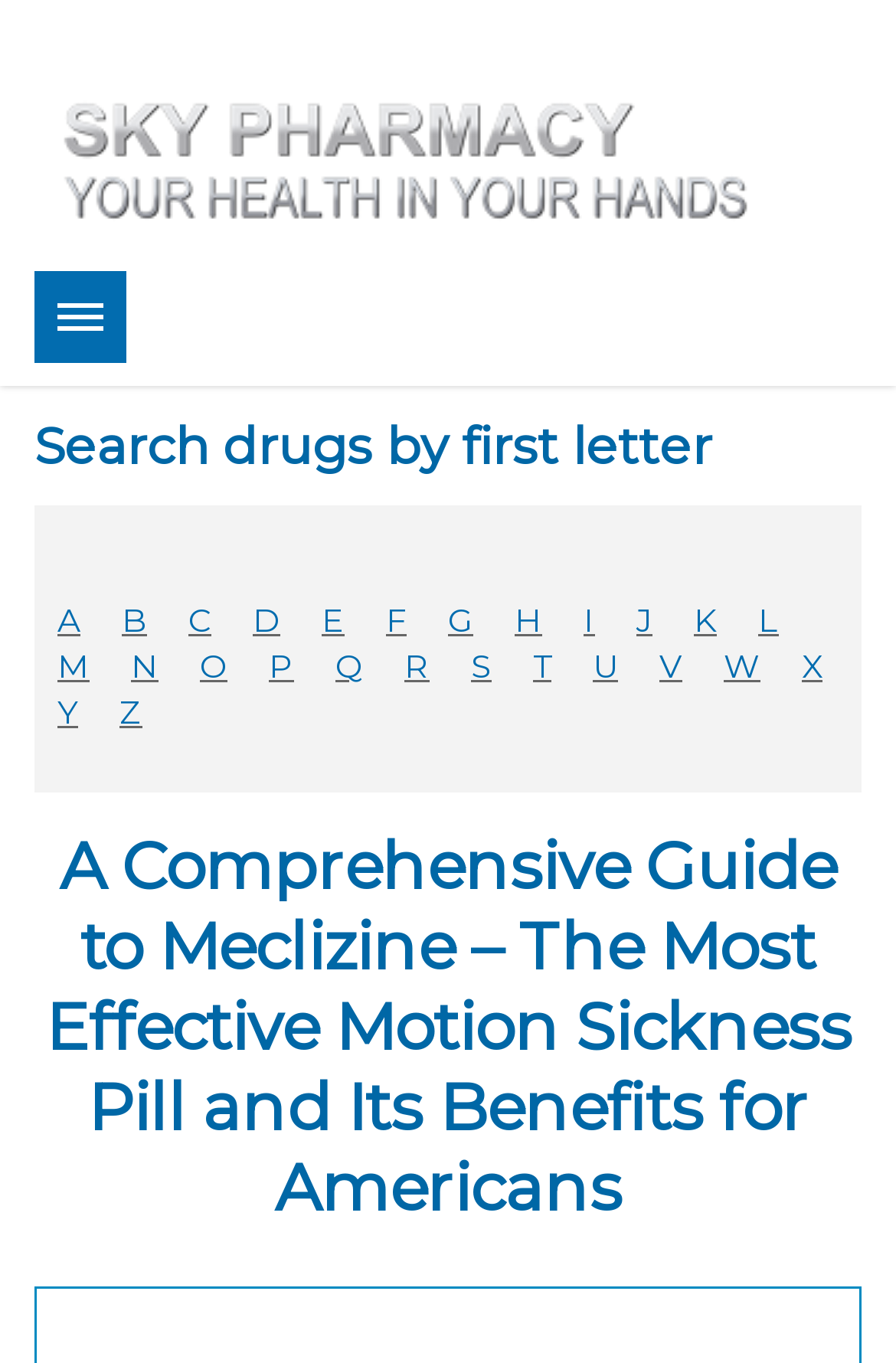Identify the bounding box coordinates of the part that should be clicked to carry out this instruction: "Click the 'Contact' link".

[0.137, 0.529, 0.306, 0.573]